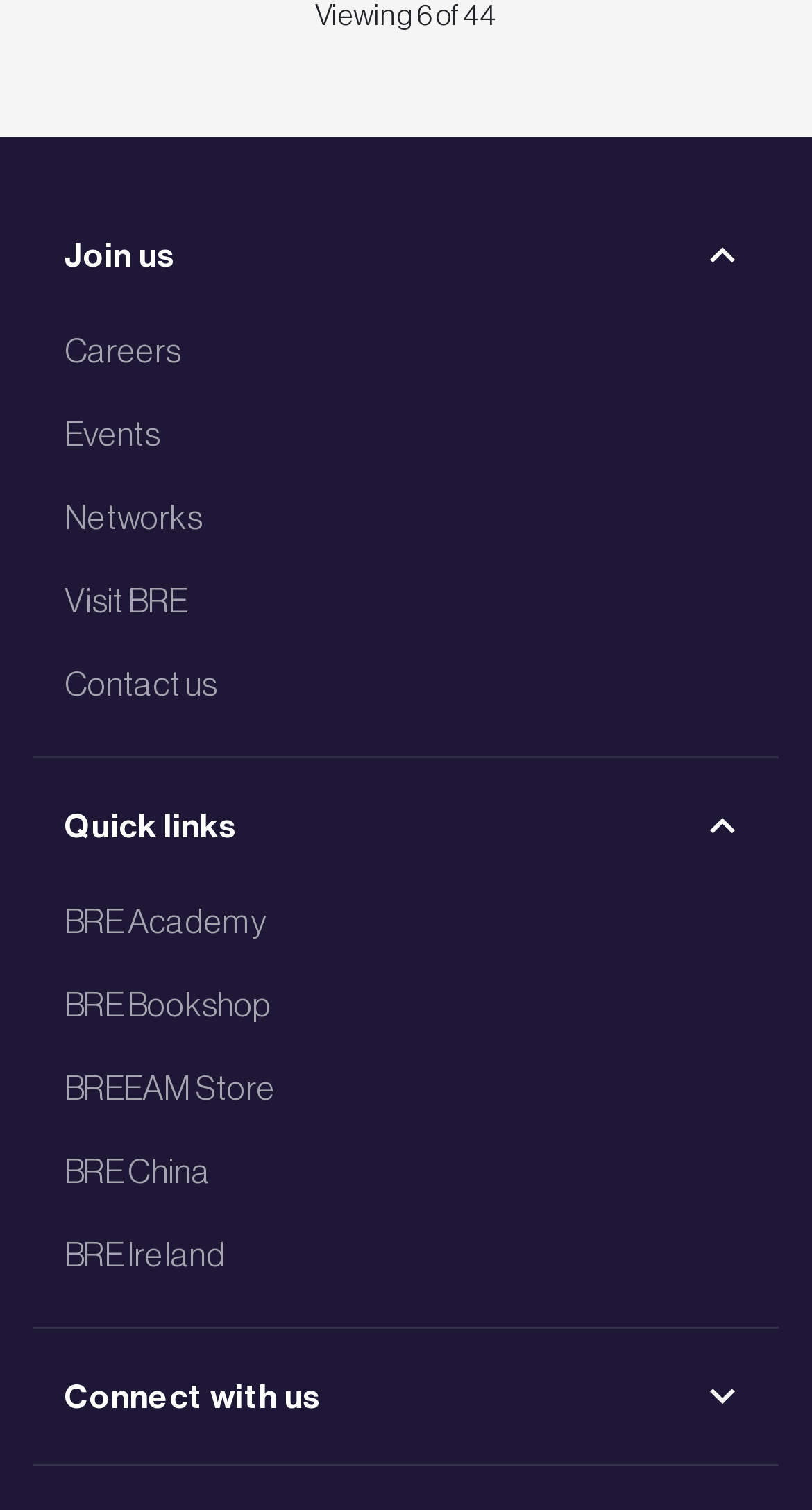Provide the bounding box coordinates of the HTML element this sentence describes: "Careers". The bounding box coordinates consist of four float numbers between 0 and 1, i.e., [left, top, right, bottom].

[0.079, 0.215, 0.921, 0.248]